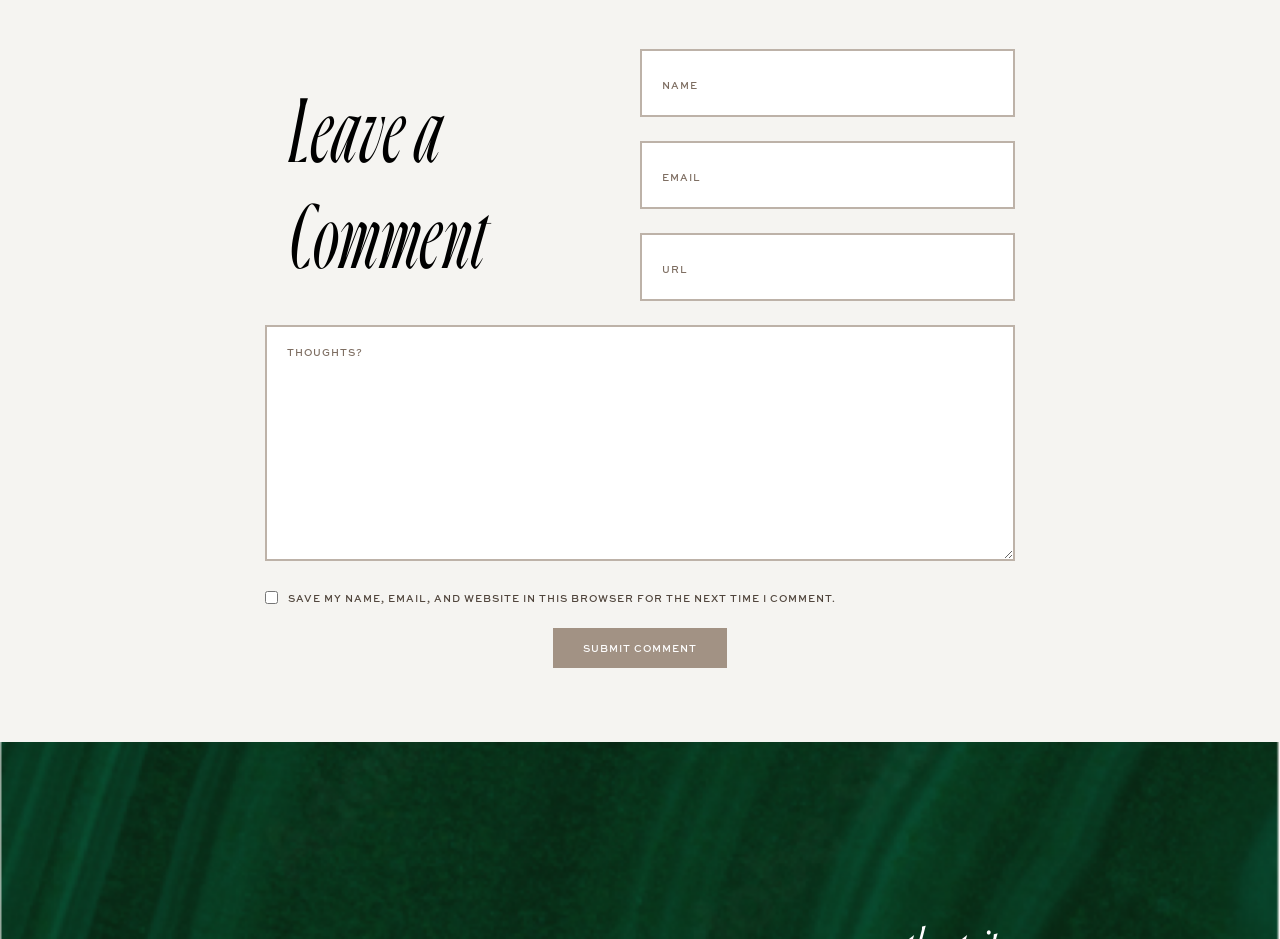What is the required information to leave a comment?
Provide a concise answer using a single word or phrase based on the image.

Name, Email, and Thoughts